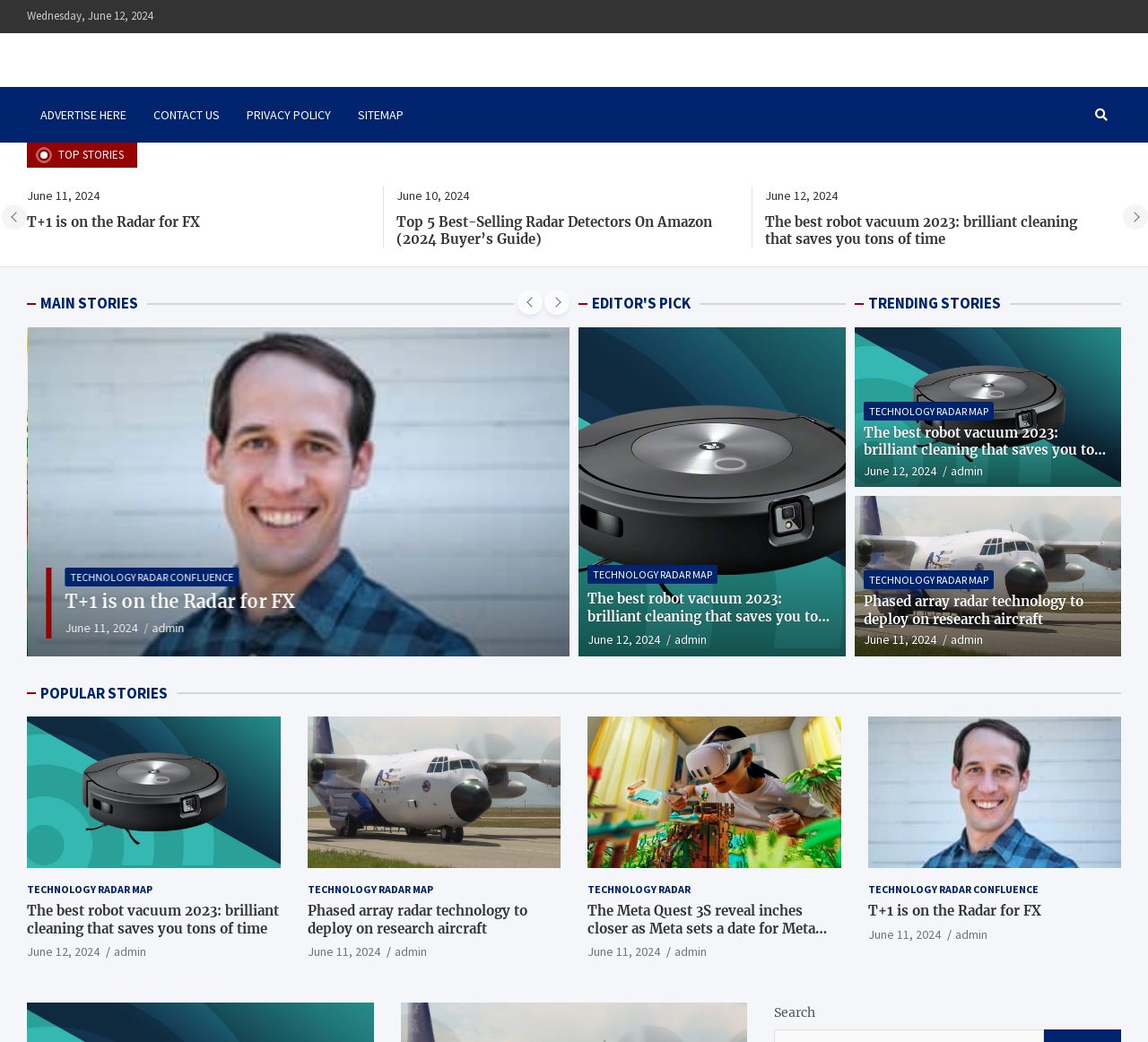What is the category of the story 'T+1 is on the Radar for FX'?
Kindly offer a comprehensive and detailed response to the question.

The story 'T+1 is on the Radar for FX' is categorized under 'MAIN STORIES' section on the webpage.